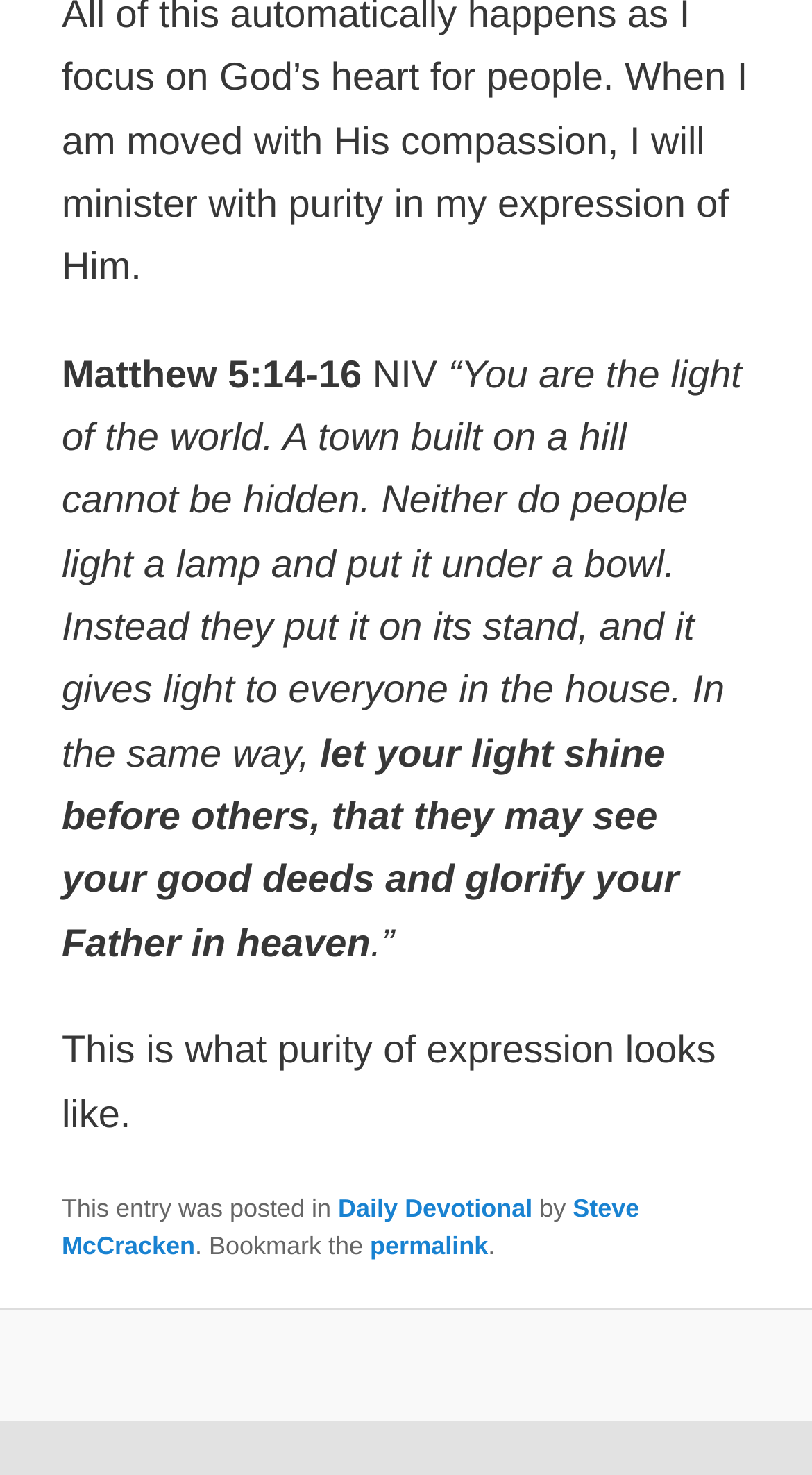What is the last sentence of the Bible verse?
Kindly offer a comprehensive and detailed response to the question.

The last sentence of the Bible verse is 'let your light shine before others, that they may see your good deeds and glorify your Father in heaven', which is indicated by the StaticText element with ID 131.